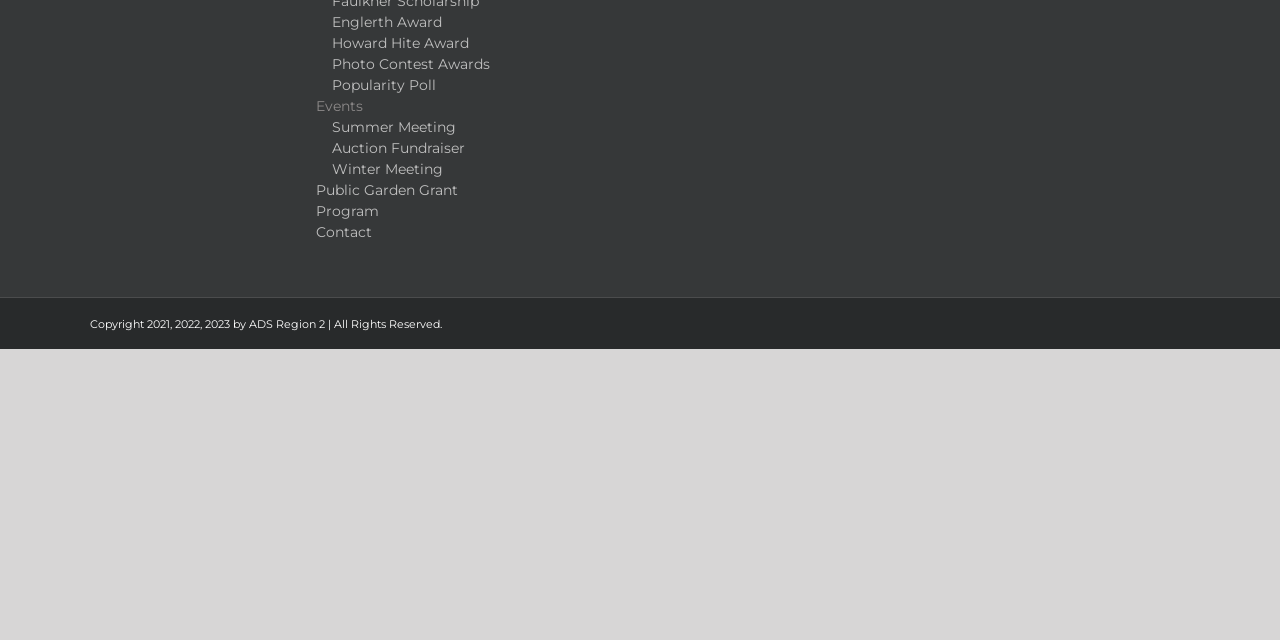Provide the bounding box coordinates of the HTML element described as: "Go to Top". The bounding box coordinates should be four float numbers between 0 and 1, i.e., [left, top, right, bottom].

[0.904, 0.945, 0.941, 1.0]